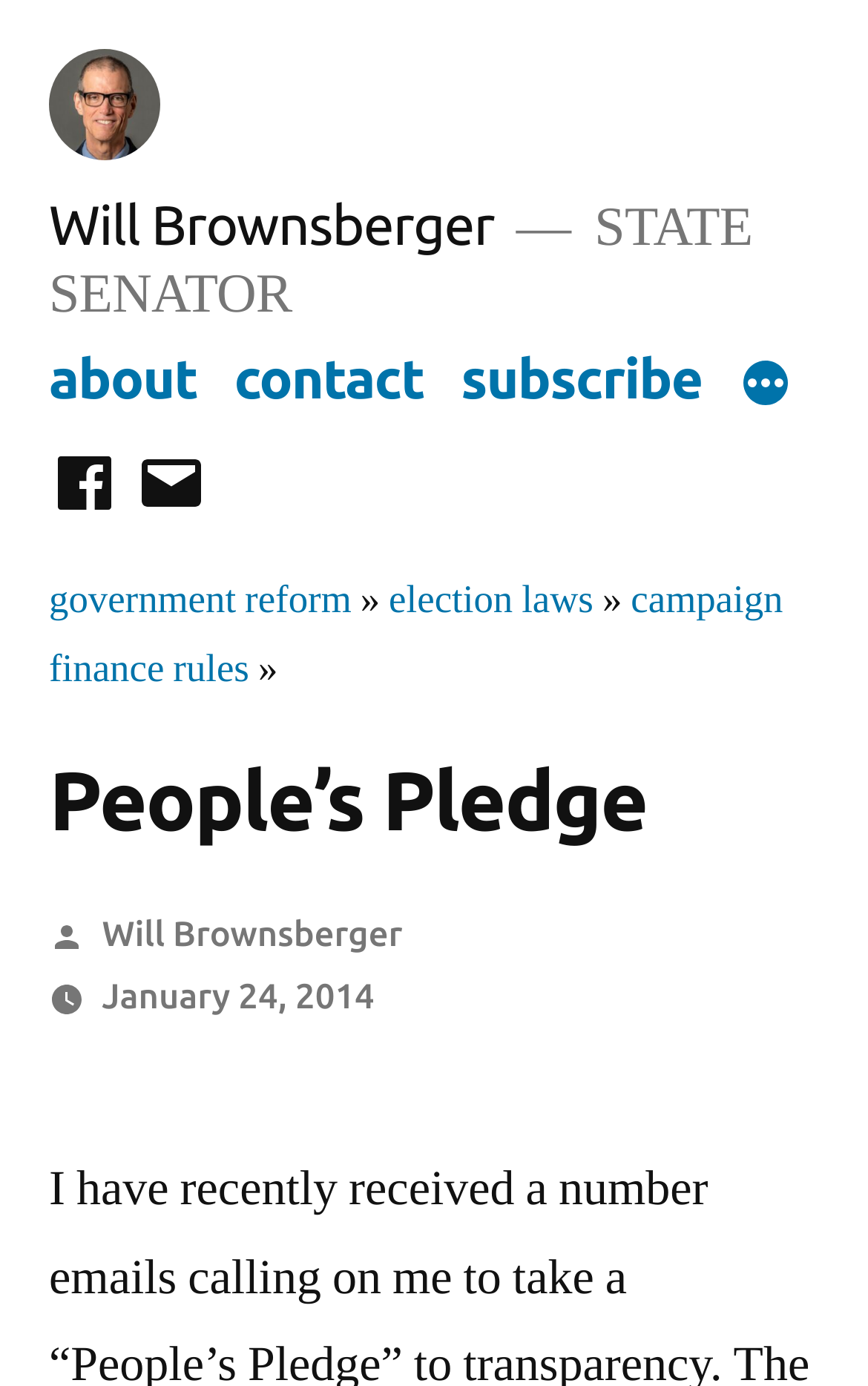Locate the bounding box coordinates of the element's region that should be clicked to carry out the following instruction: "Subscribe to the newsletter". The coordinates need to be four float numbers between 0 and 1, i.e., [left, top, right, bottom].

[0.531, 0.25, 0.809, 0.295]